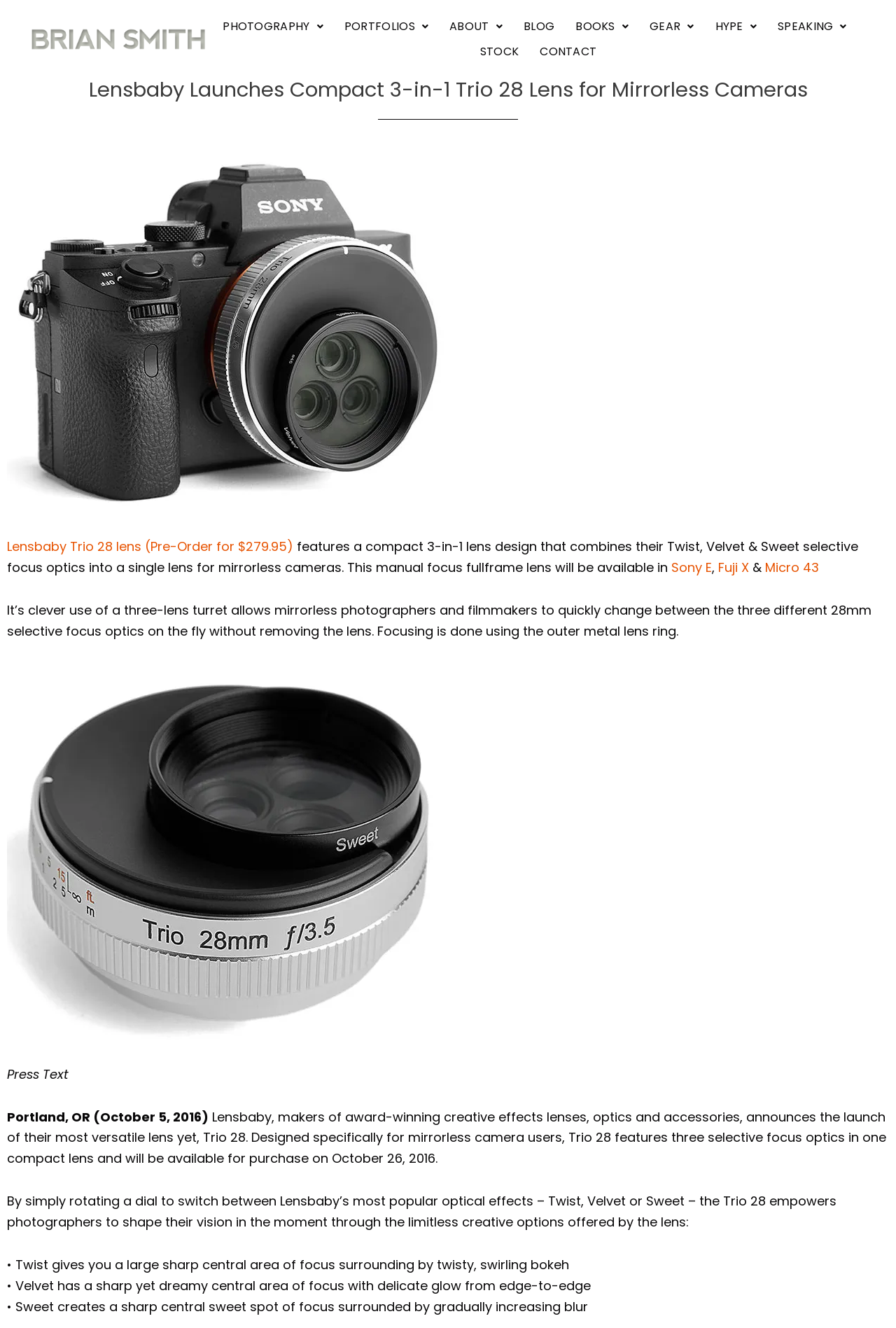Determine the bounding box coordinates for the area that should be clicked to carry out the following instruction: "Select Sony E lens option".

[0.749, 0.421, 0.795, 0.434]